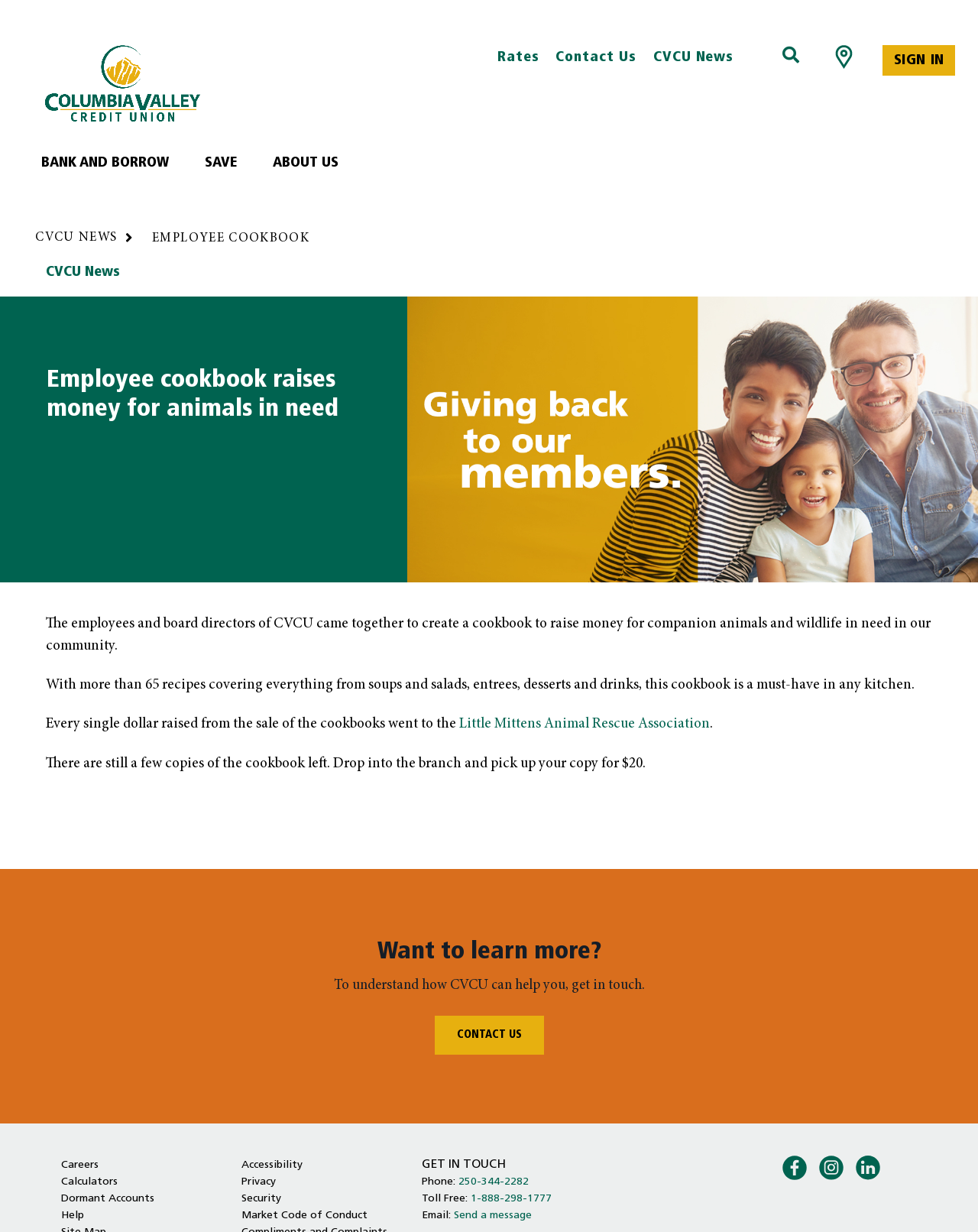Highlight the bounding box coordinates of the region I should click on to meet the following instruction: "Click on Home".

[0.046, 0.037, 0.341, 0.099]